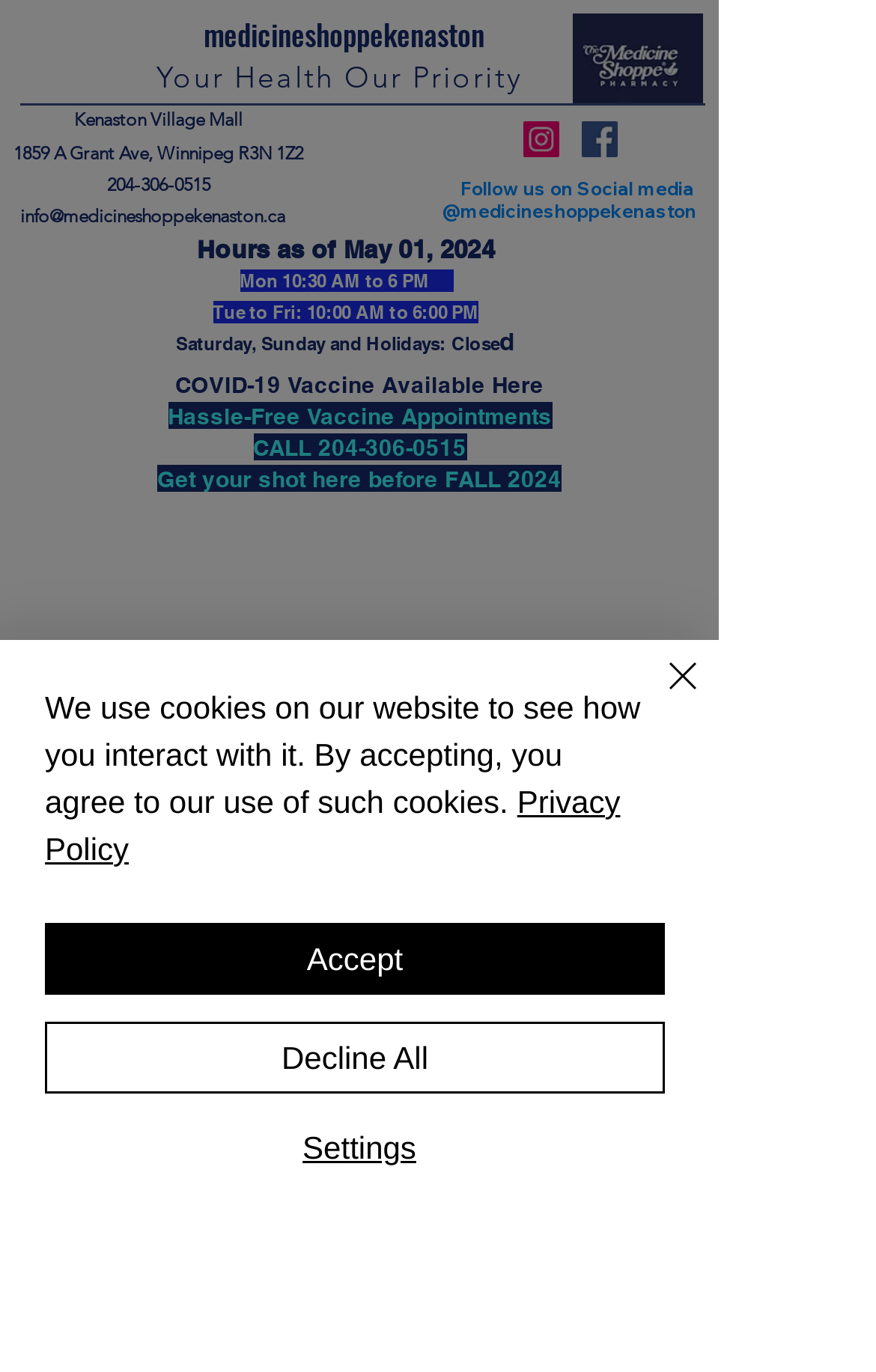What is the phone number of the medicine shop?
Provide a thorough and detailed answer to the question.

The phone number of the medicine shop can be found in the middle section of the webpage, which is '204-306-0515'. This phone number is likely the contact number for the medicine shop.